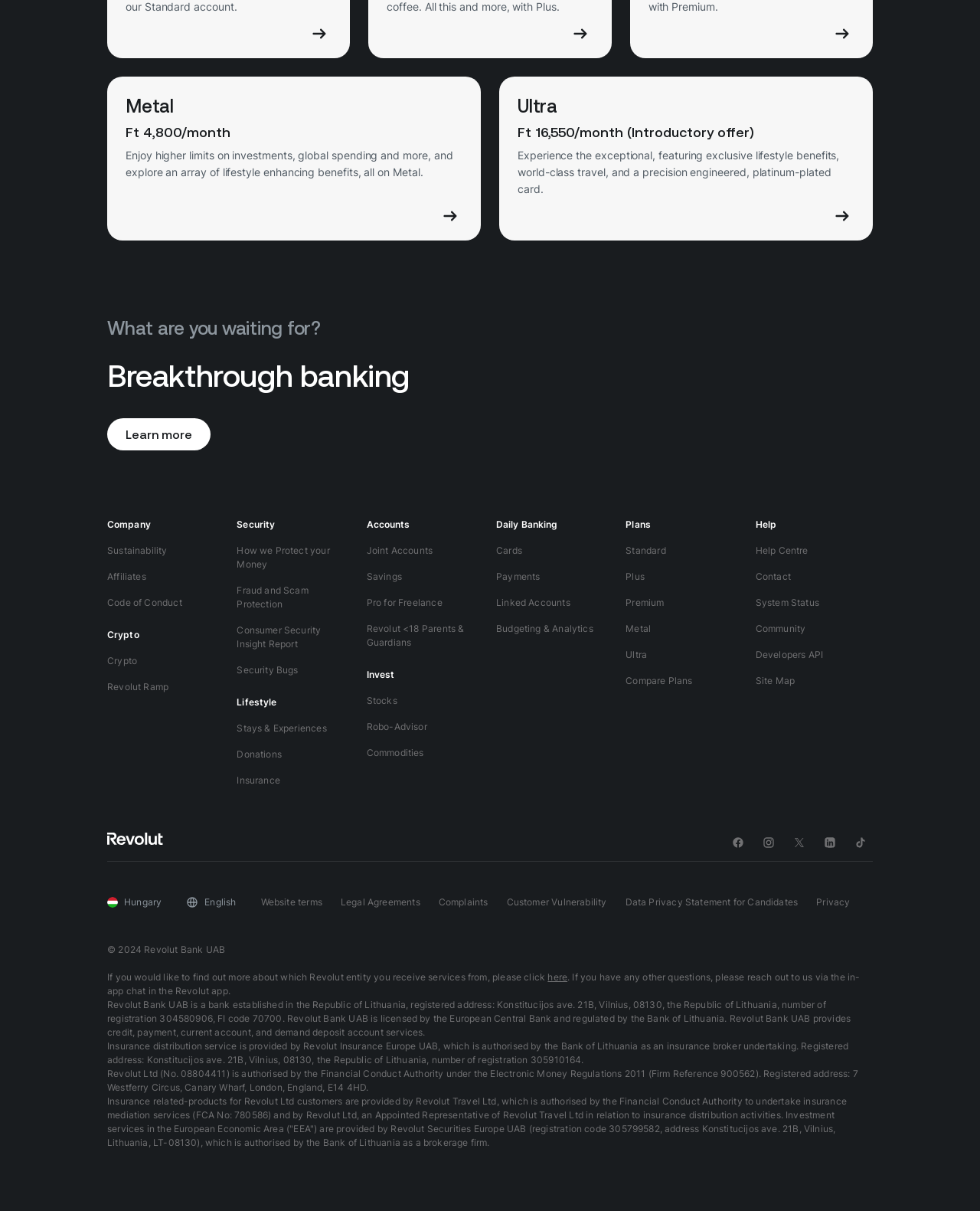Show me the bounding box coordinates of the clickable region to achieve the task as per the instruction: "Click on Metal".

[0.128, 0.078, 0.177, 0.096]